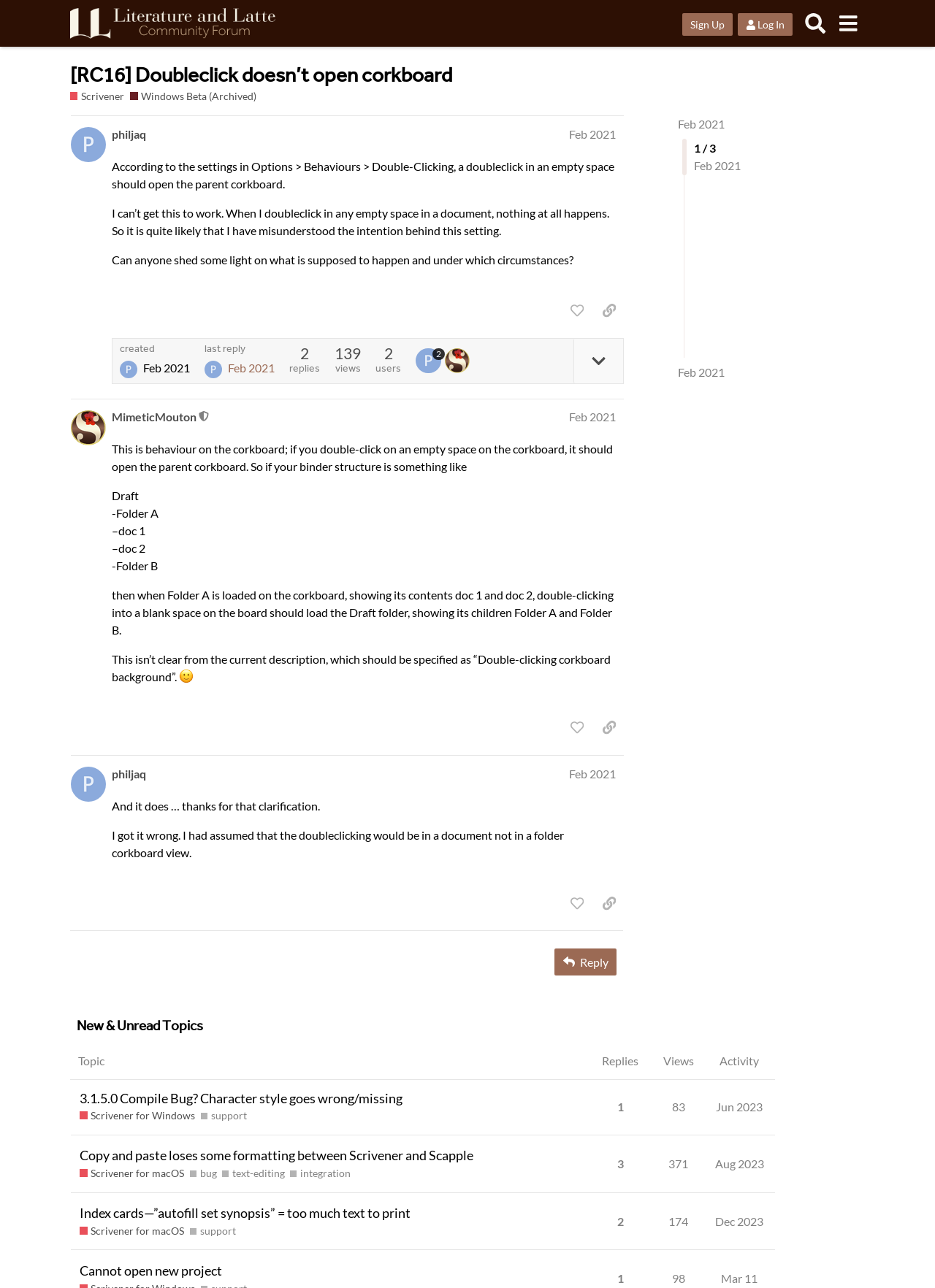Offer a meticulous caption that includes all visible features of the webpage.

This webpage is a forum discussion page from Literature & Latte Forums, specifically from the Scrivener/Windows Beta (Archived) section. At the top, there is a header section with links to "Literature & Latte Forums", "Sign Up", "Log In", "Search", and a menu button. Below the header, there is a title "[RC16] Doubleclick doesn't open corkboard - Scrivener / Windows Beta (Archived)".

The main content of the page is divided into three sections, each representing a post from a different user. The first post is from "philjaq" and is dated "Feb 2021". It contains a question about the behavior of double-clicking in an empty space on the corkboard in Scrivener. The post has several buttons, including "like this post", "copy a link to this post to clipboard", and an image.

The second post is from "MimeticMouton", a moderator, and is also dated "Feb 2021". It provides a clarification on the behavior of double-clicking on the corkboard, explaining that it should open the parent corkboard. The post has a similar layout to the first post, with buttons and an image.

The third post is again from "philjaq" and is a response to the clarification provided by "MimeticMouton". It expresses gratitude for the clarification and acknowledges a misunderstanding about the behavior of double-clicking.

At the bottom of the page, there is a "Reply" button, and a section titled "New & Unread Topics" with a table header row.